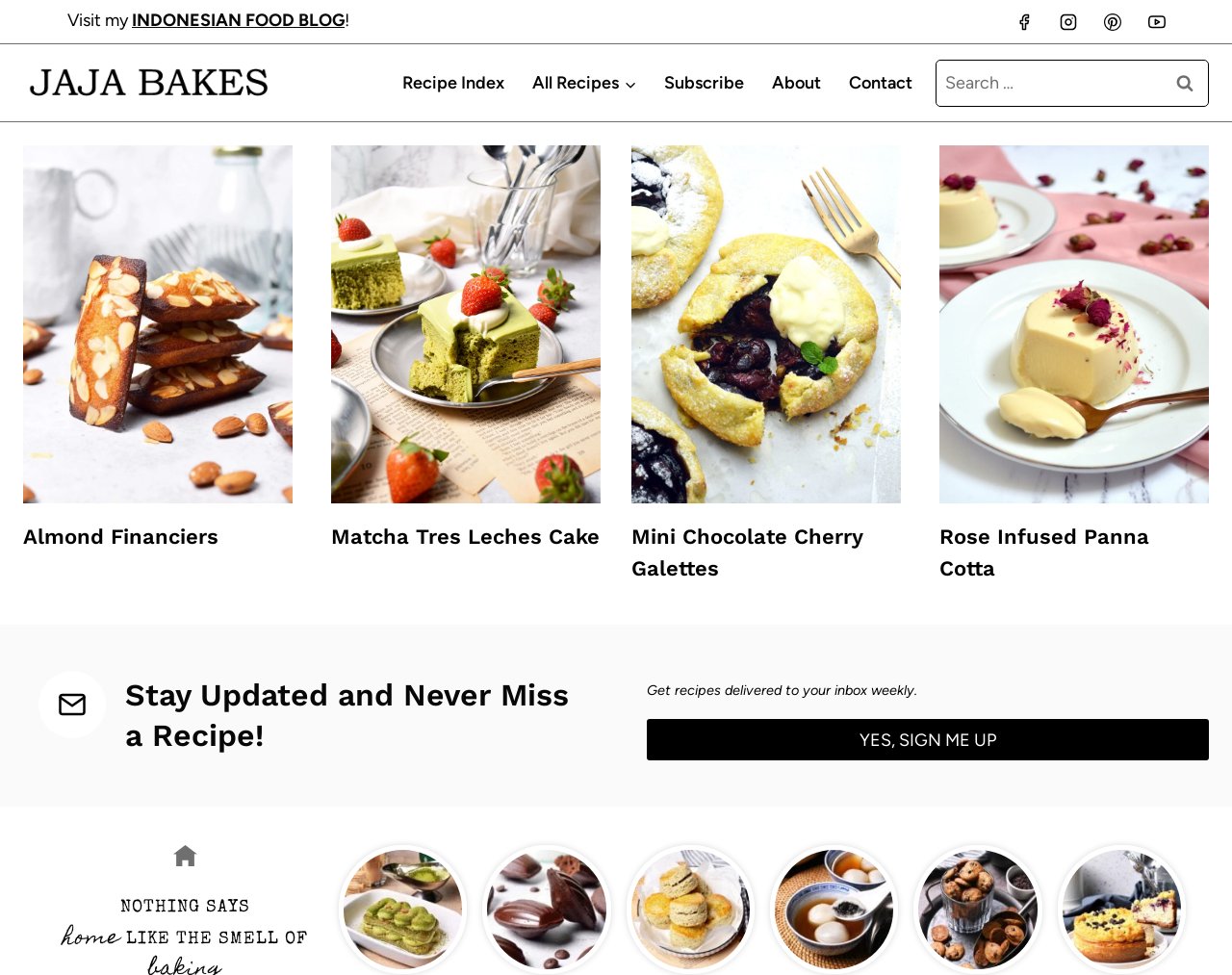Provide a short, one-word or phrase answer to the question below:
What is the purpose of the search bar?

To search for recipes